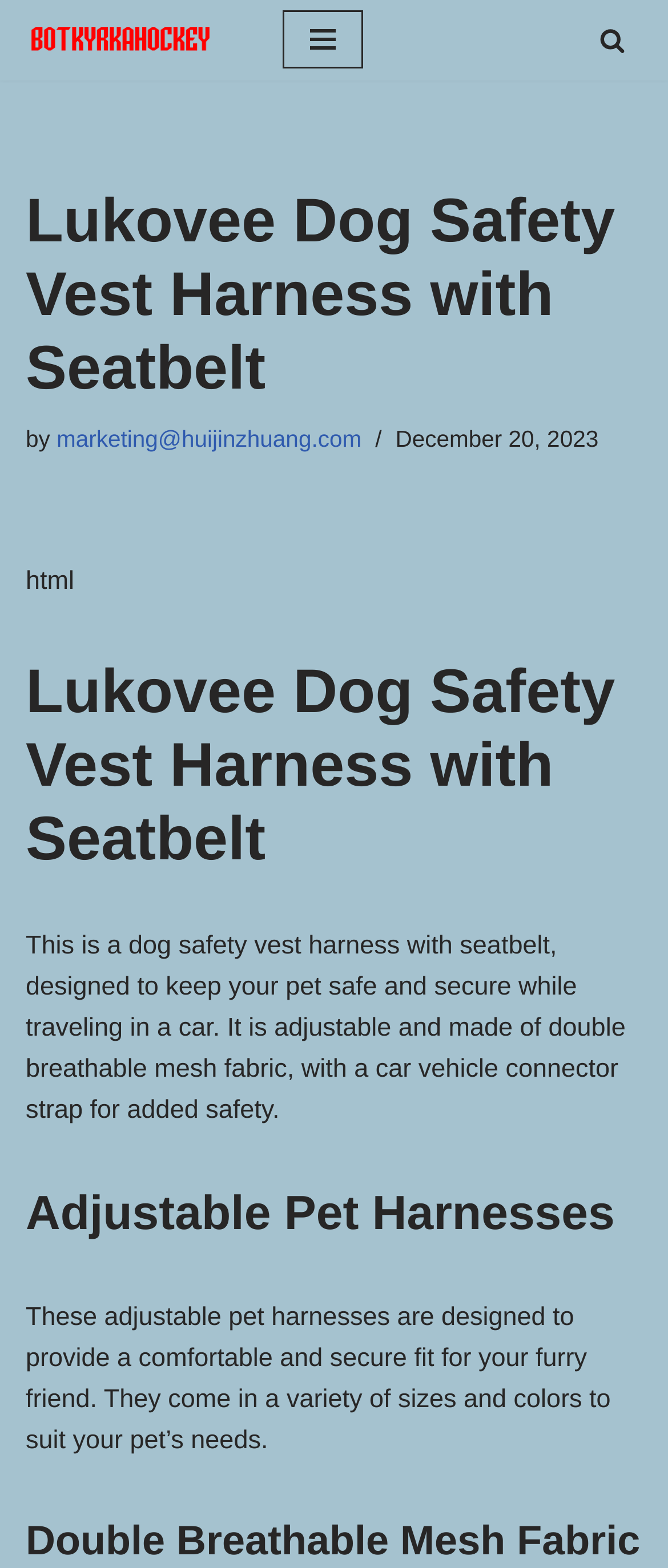What is the purpose of the product?
Refer to the image and provide a one-word or short phrase answer.

Keep pet safe and secure while traveling